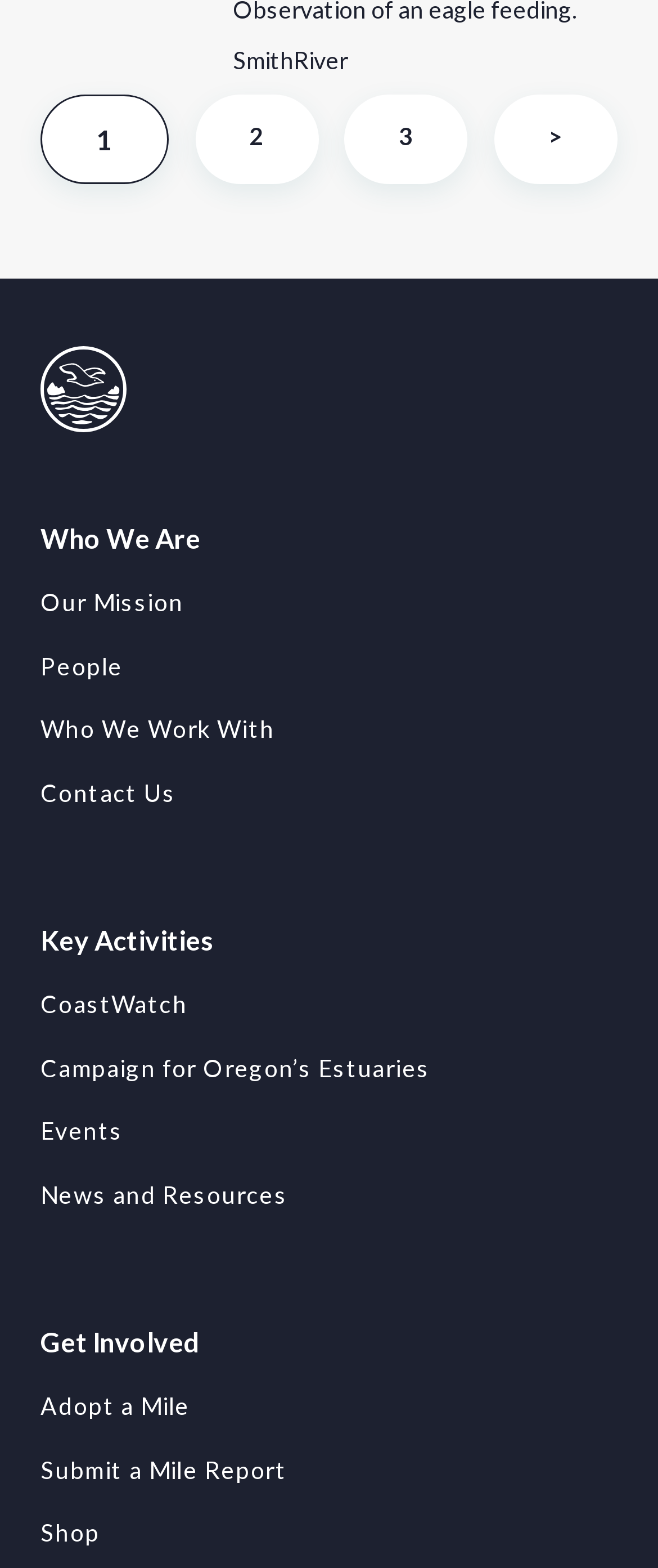Please specify the bounding box coordinates of the clickable region to carry out the following instruction: "Go to the 'CoastWatch' page". The coordinates should be four float numbers between 0 and 1, in the format [left, top, right, bottom].

[0.062, 0.631, 0.285, 0.649]